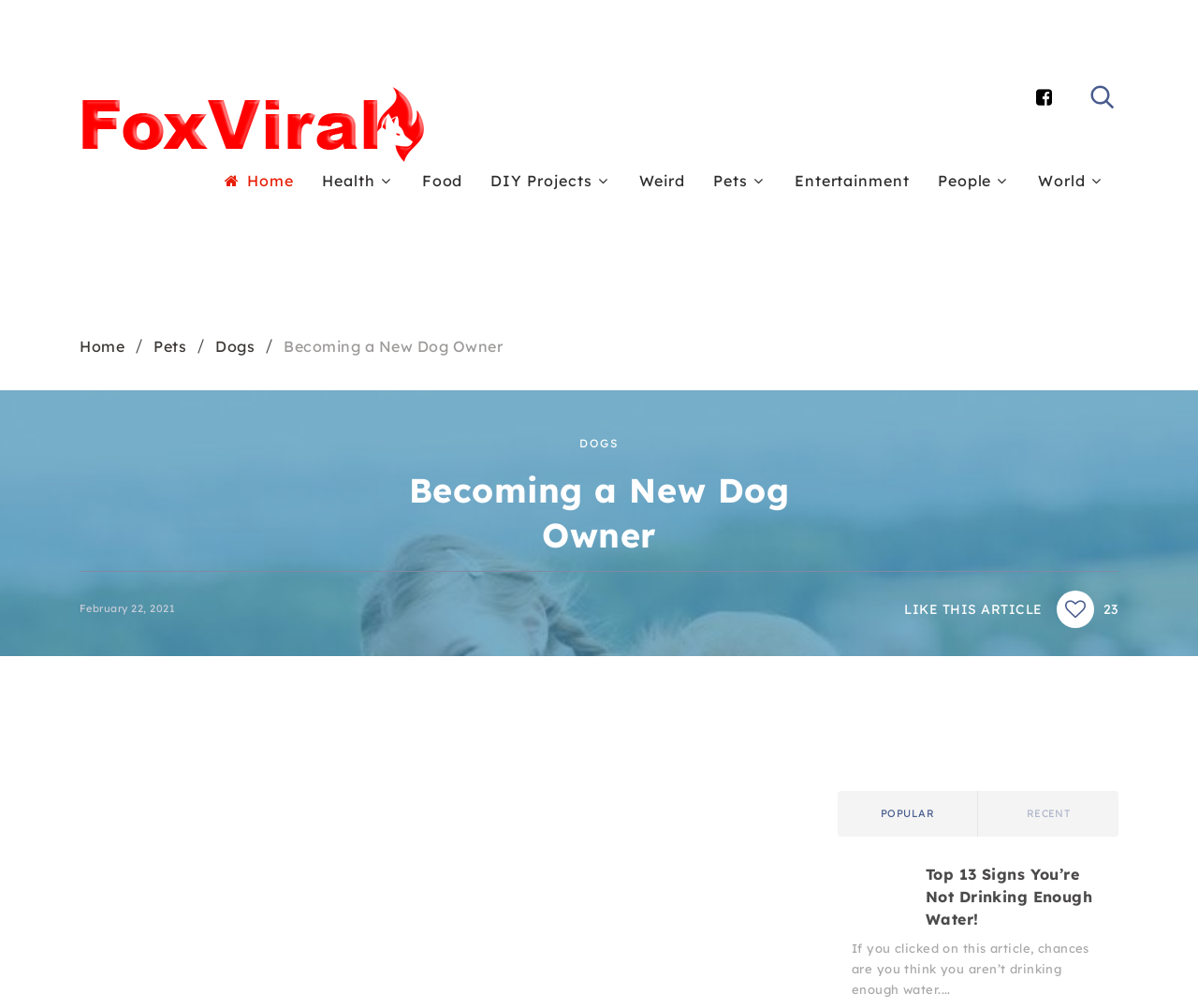Find the coordinates for the bounding box of the element with this description: "DIY Projects".

[0.41, 0.168, 0.51, 0.19]